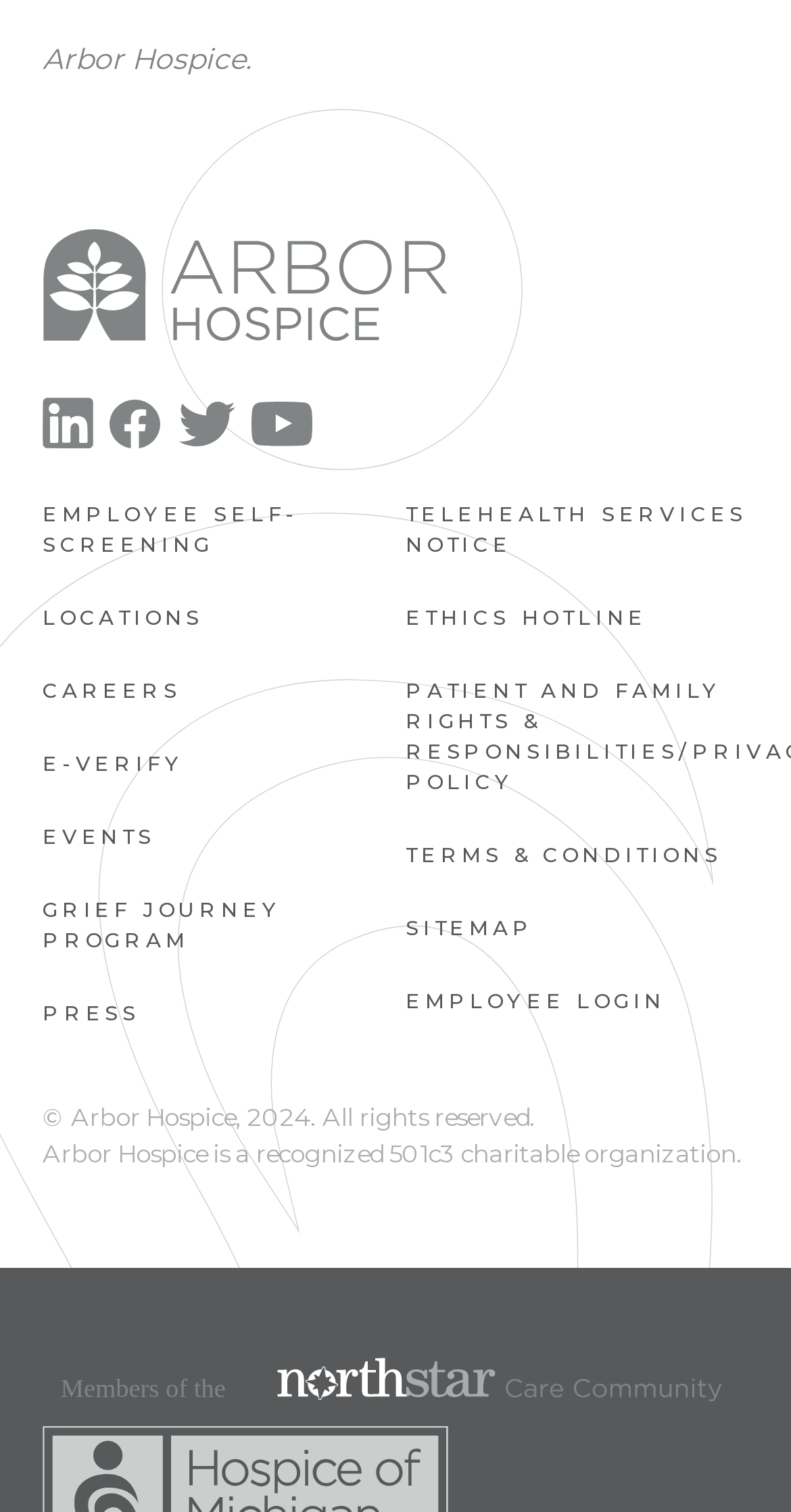Respond to the question below with a concise word or phrase:
How many links are in the top navigation bar?

8